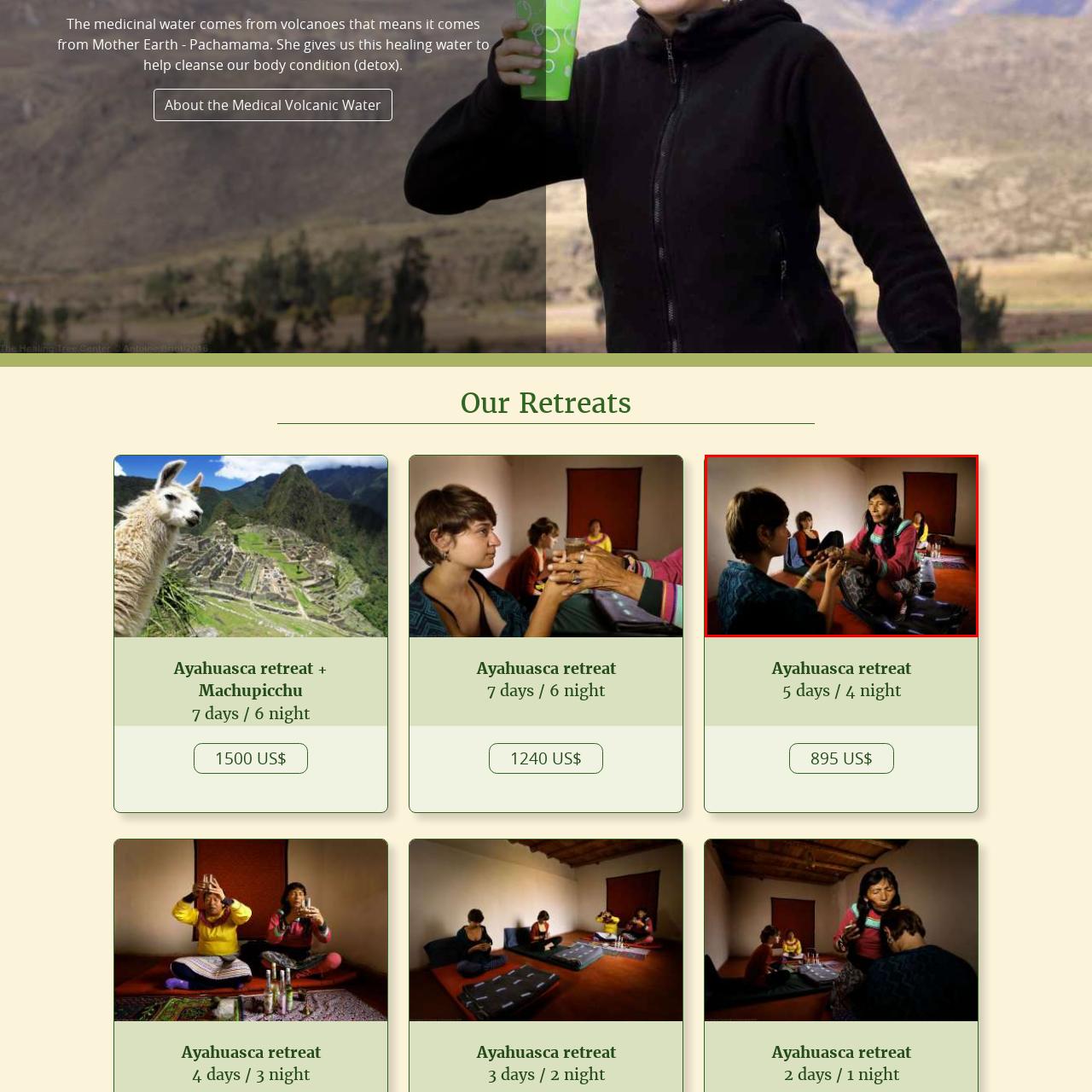Direct your attention to the area enclosed by the green rectangle and deliver a comprehensive answer to the subsequent question, using the image as your reference: 
What is the atmosphere of the retreat?

The caption describes the background as having 'soft, warm lighting and hints of other participants engaged in quiet contemplation', which creates a tranquil atmosphere integral to the retreat experience.